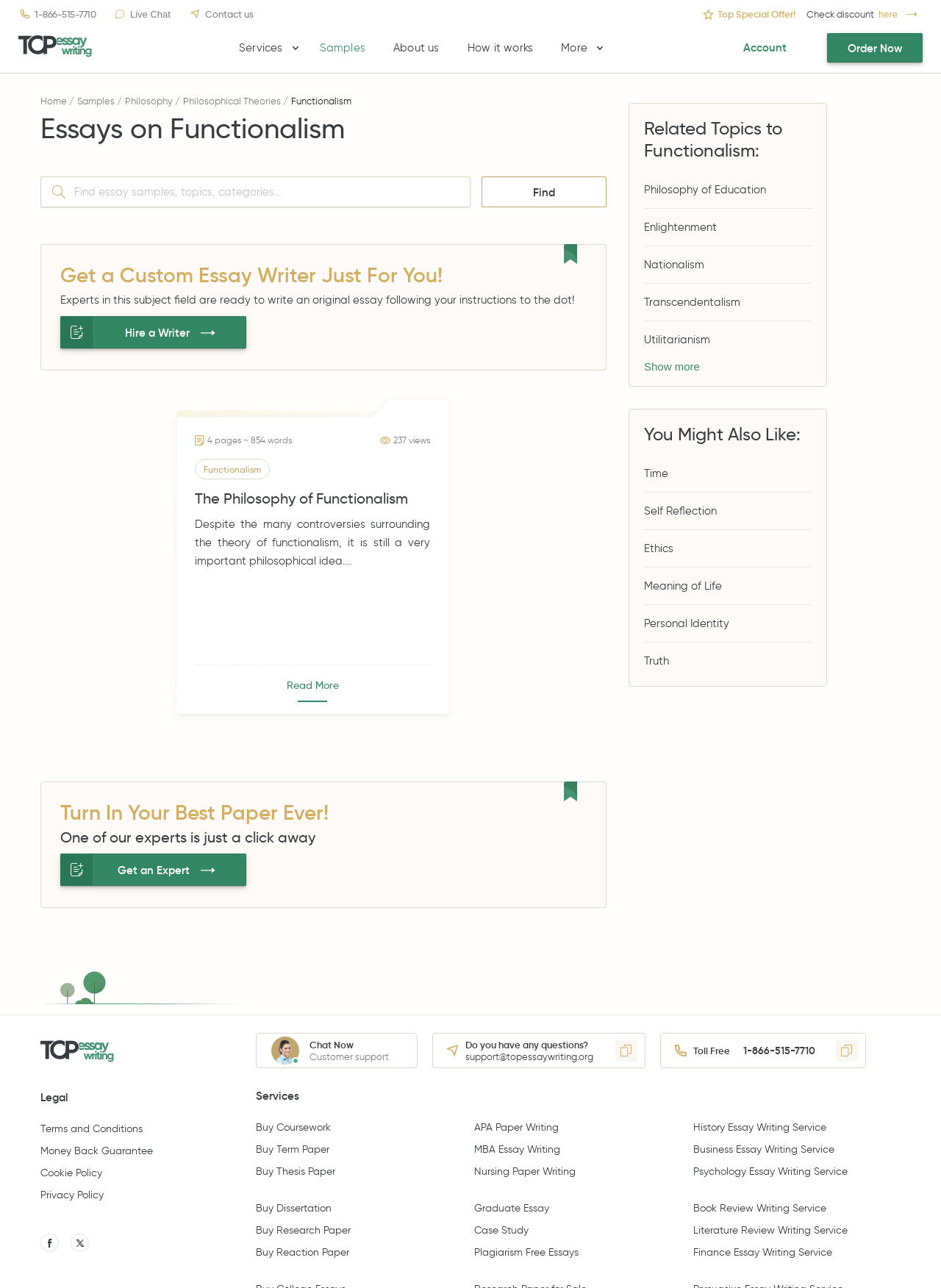Please provide the bounding box coordinates in the format (top-left x, top-left y, bottom-right x, bottom-right y). Remember, all values are floating point numbers between 0 and 1. What is the bounding box coordinate of the region described as: Read More

[0.304, 0.527, 0.36, 0.537]